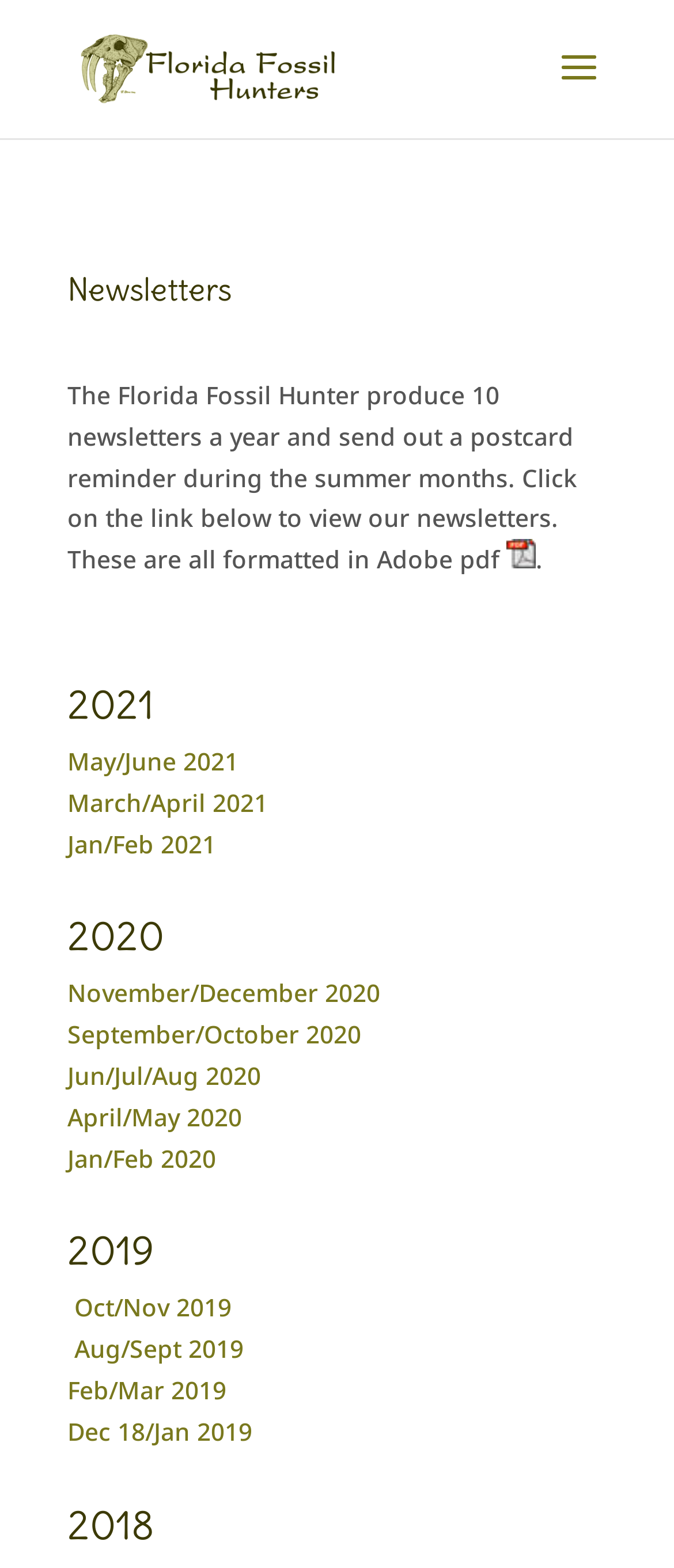Pinpoint the bounding box coordinates of the element to be clicked to execute the instruction: "Click on the link to view the Jan/Feb 2021 newsletter".

[0.1, 0.527, 0.321, 0.548]